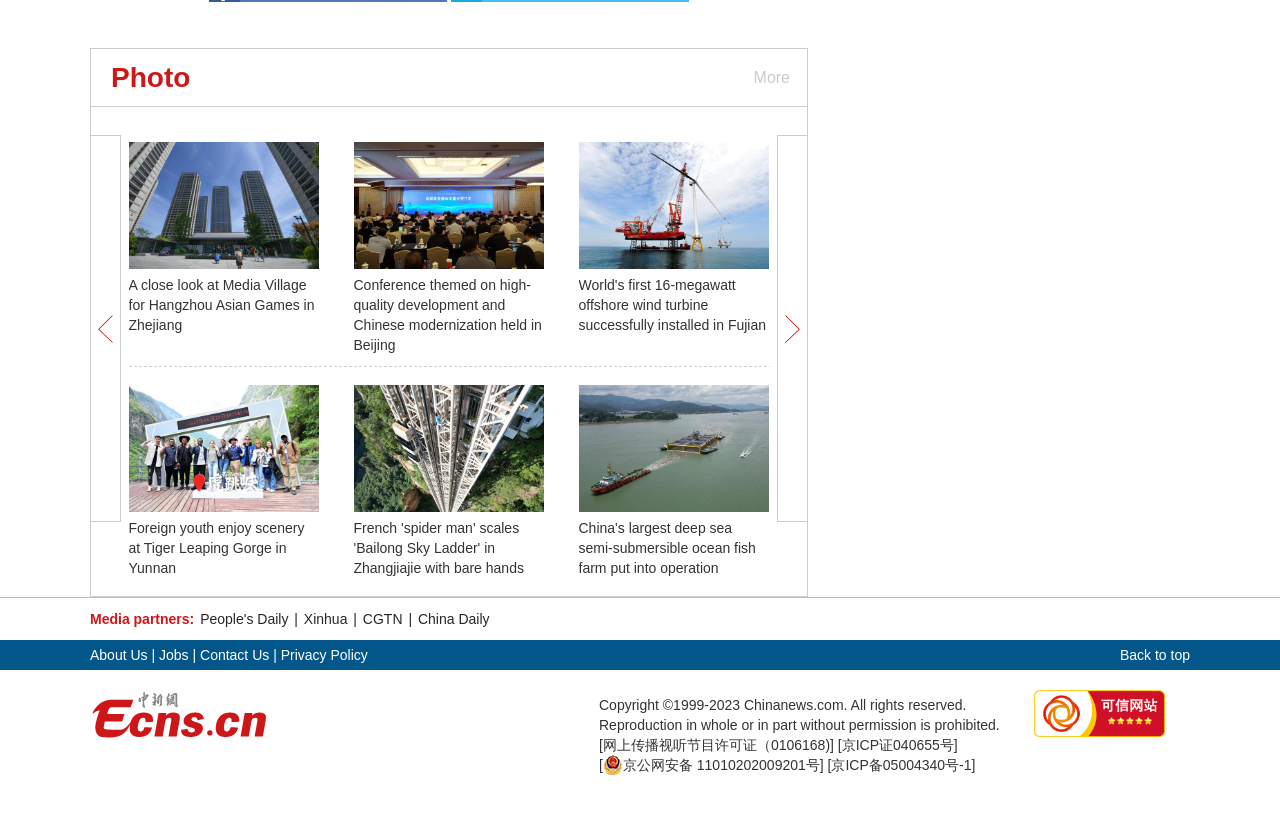What is the topic of the first news article? Observe the screenshot and provide a one-word or short phrase answer.

Media Village for Hangzhou Asian Games